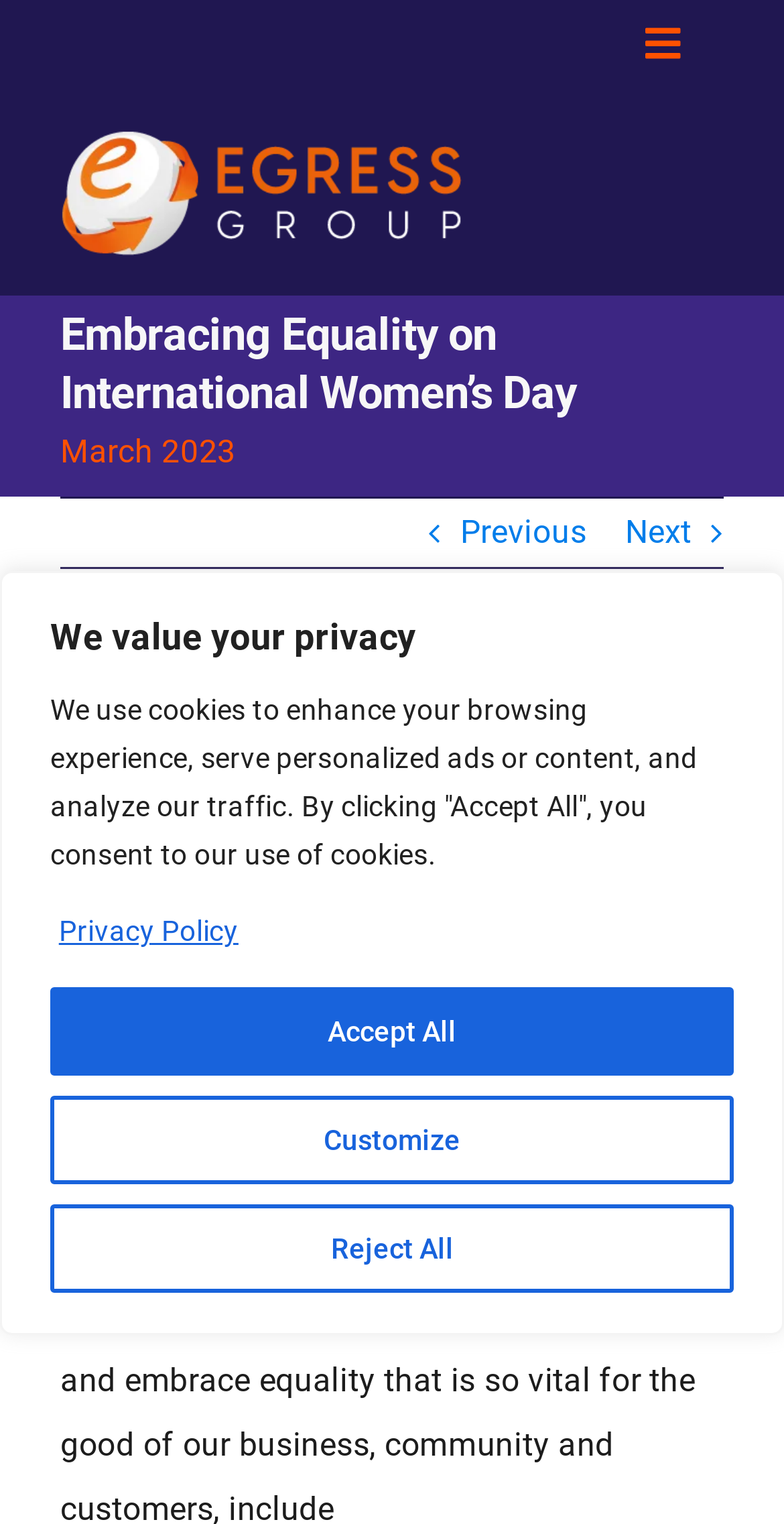Provide a brief response using a word or short phrase to this question:
What is the percentage of women in tech workforce?

28%